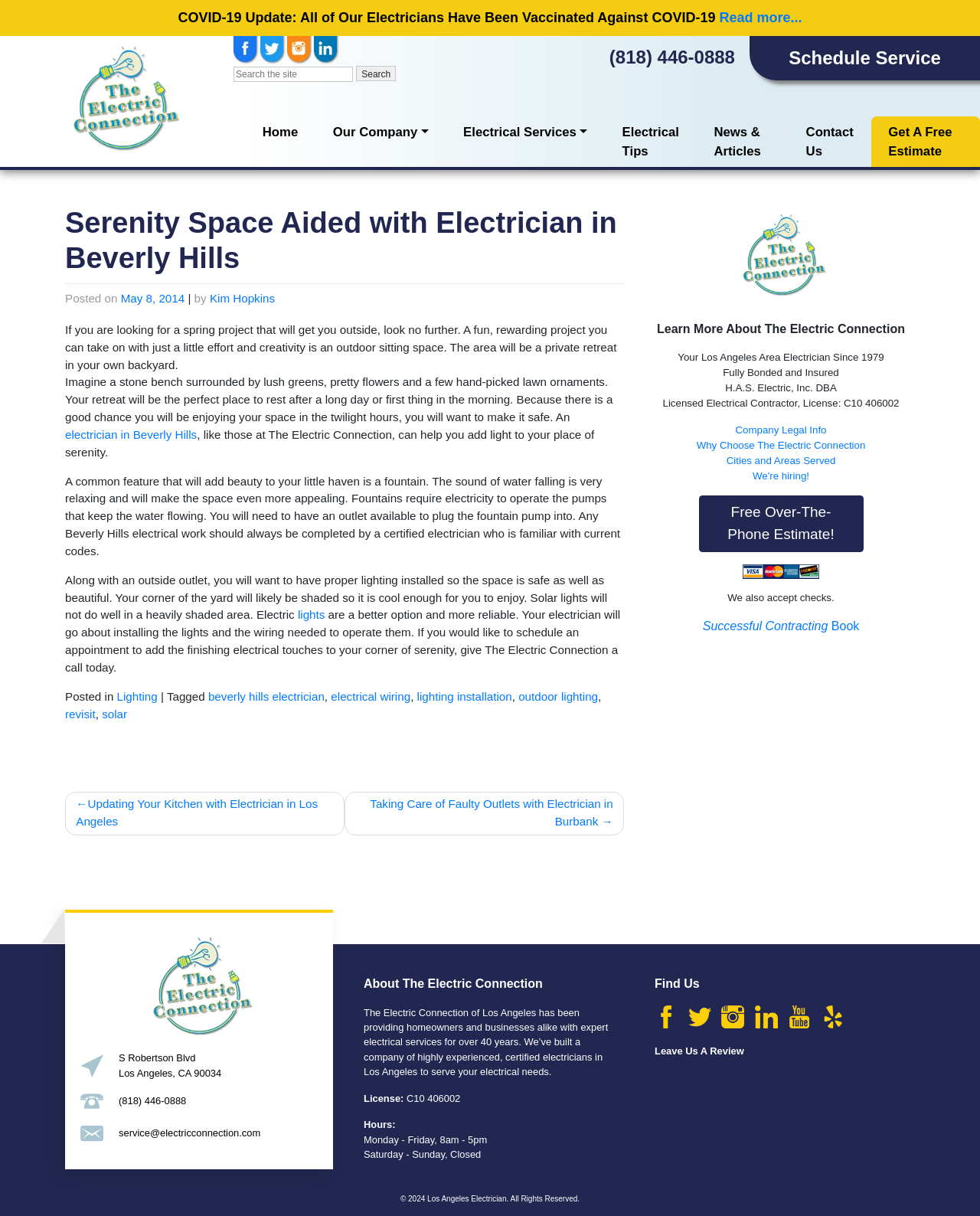Respond to the question below with a single word or phrase:
What is the address of the electrician's office?

S Robertson Blvd